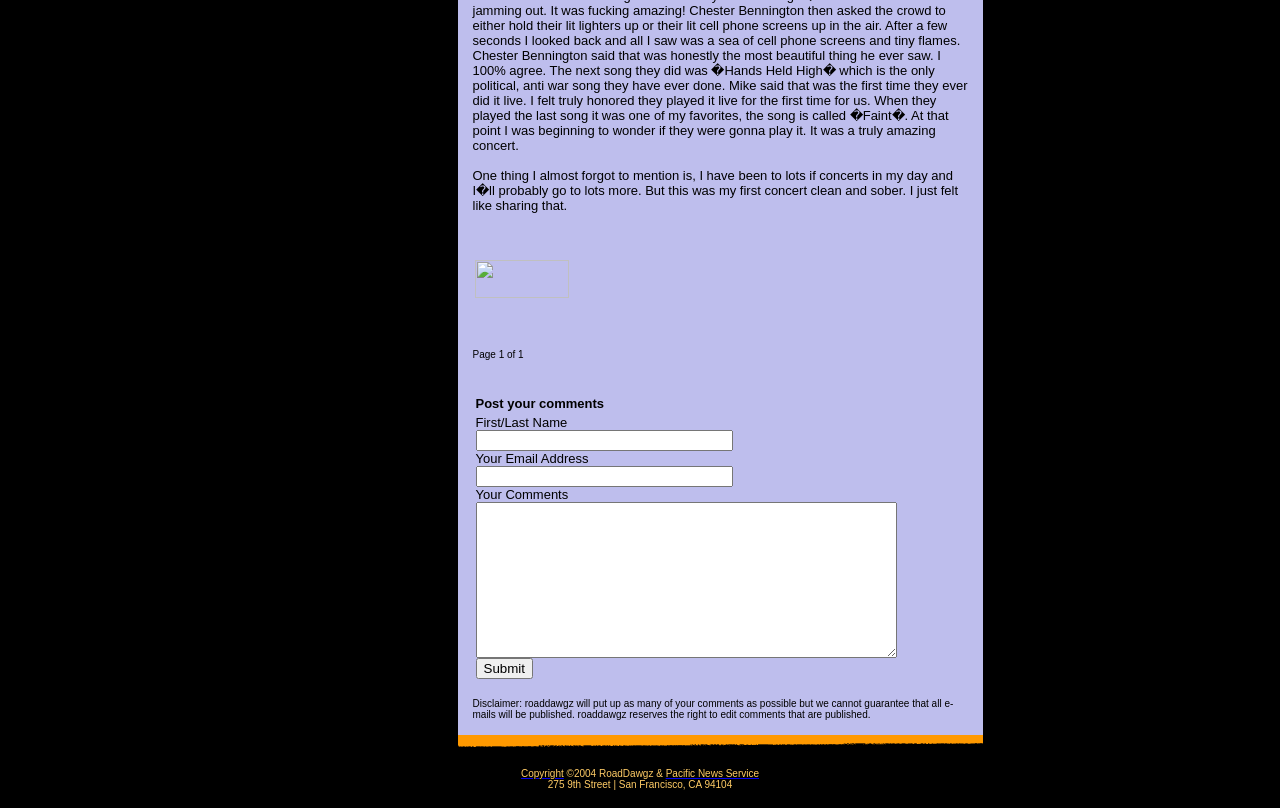Predict the bounding box for the UI component with the following description: "parent_node: Your Email Address name="submitter_name"".

[0.371, 0.532, 0.572, 0.558]